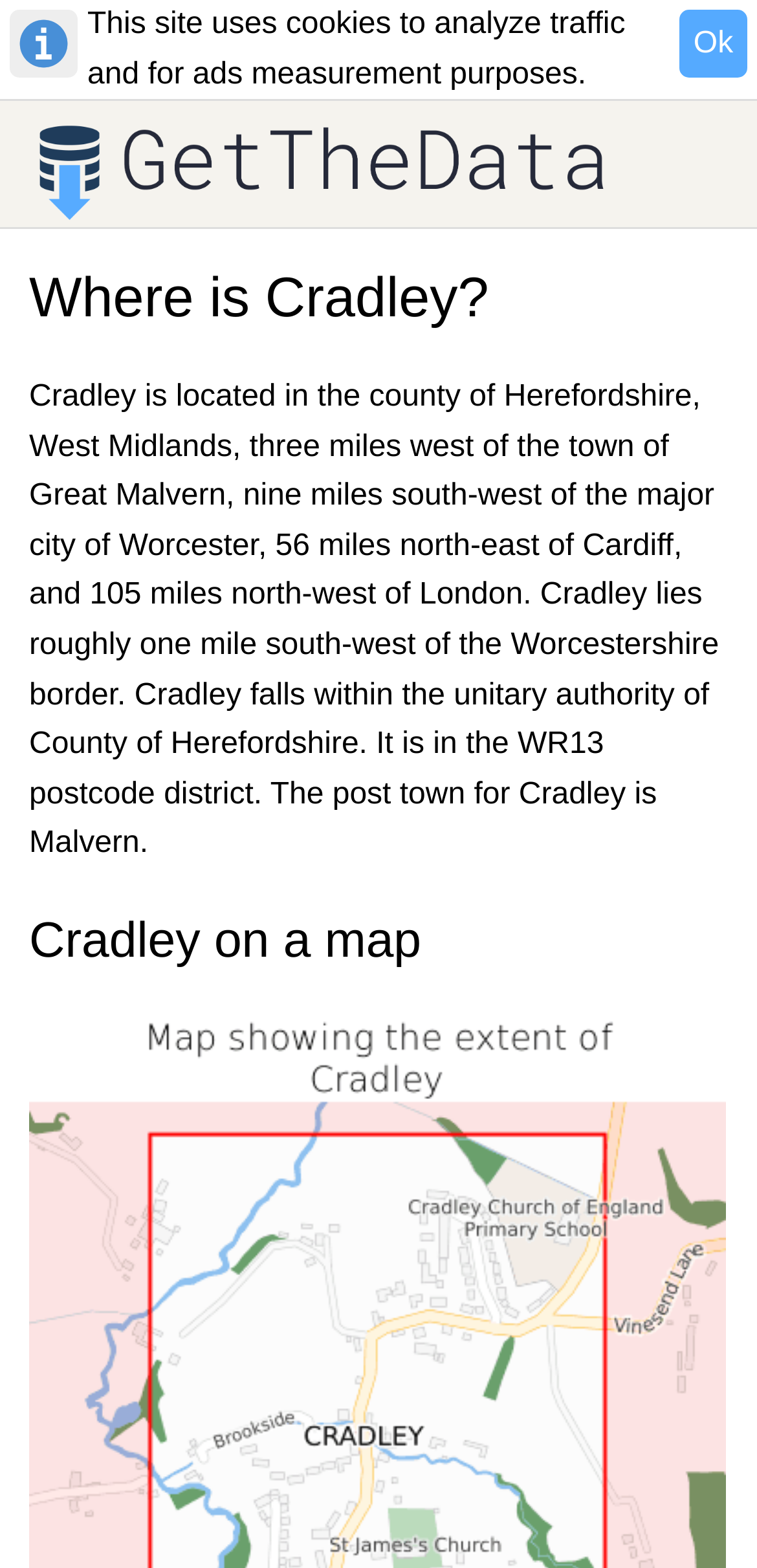Please provide a brief answer to the following inquiry using a single word or phrase:
In which county is Cradley located?

Herefordshire